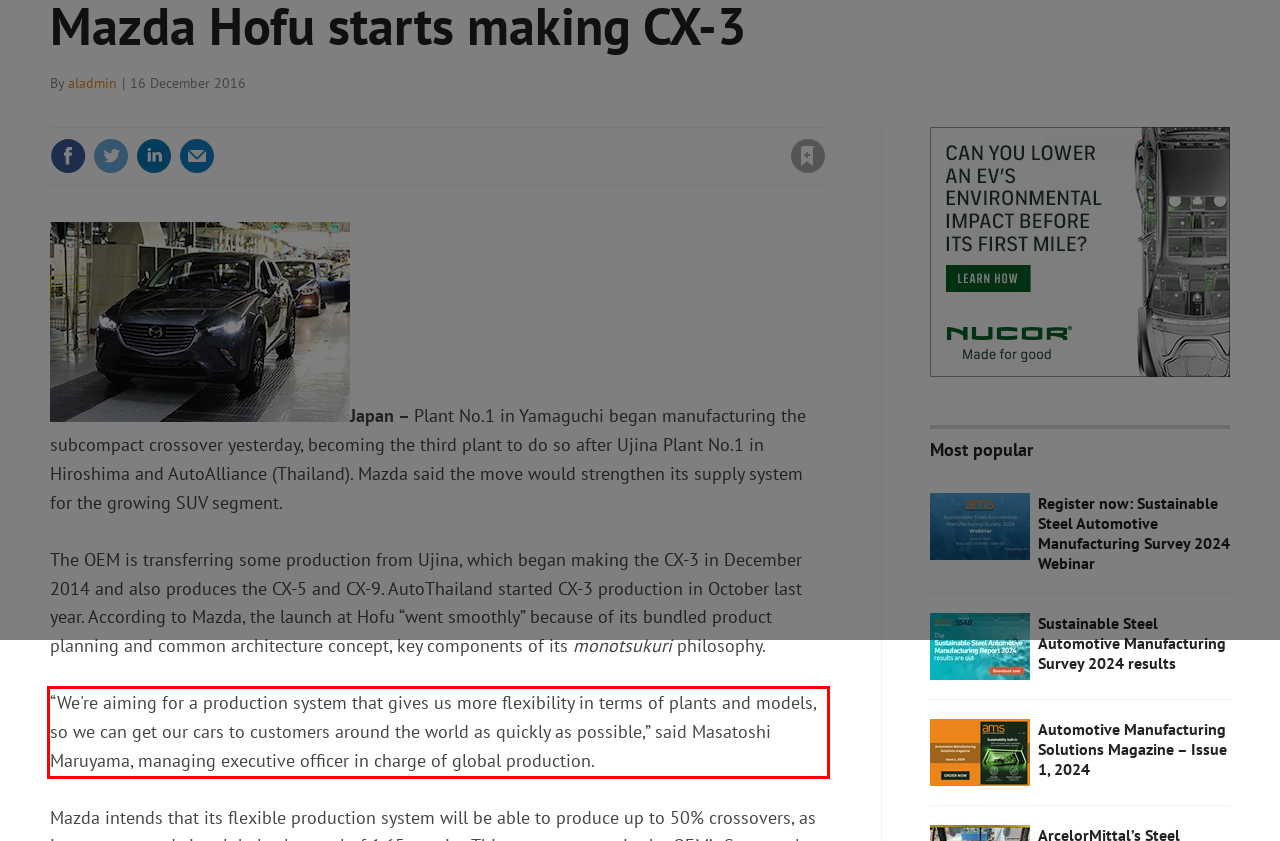Given a screenshot of a webpage with a red bounding box, please identify and retrieve the text inside the red rectangle.

“We're aiming for a production system that gives us more flexibility in terms of plants and models, so we can get our cars to customers around the world as quickly as possible,” said Masatoshi Maruyama, managing executive officer in charge of global production.